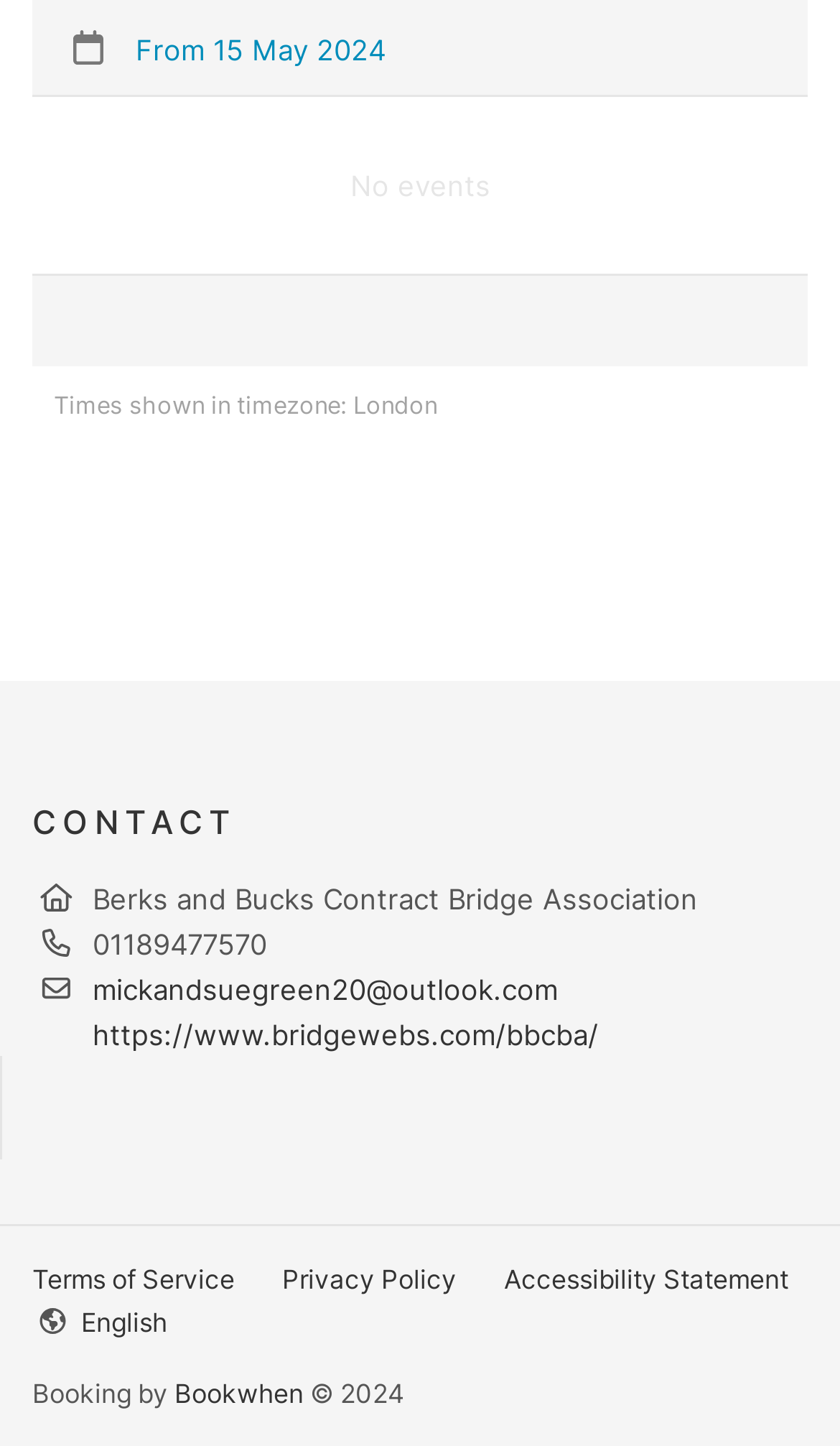Please identify the bounding box coordinates of the region to click in order to complete the given instruction: "Book an event using Bookwhen". The coordinates should be four float numbers between 0 and 1, i.e., [left, top, right, bottom].

[0.208, 0.952, 0.362, 0.974]